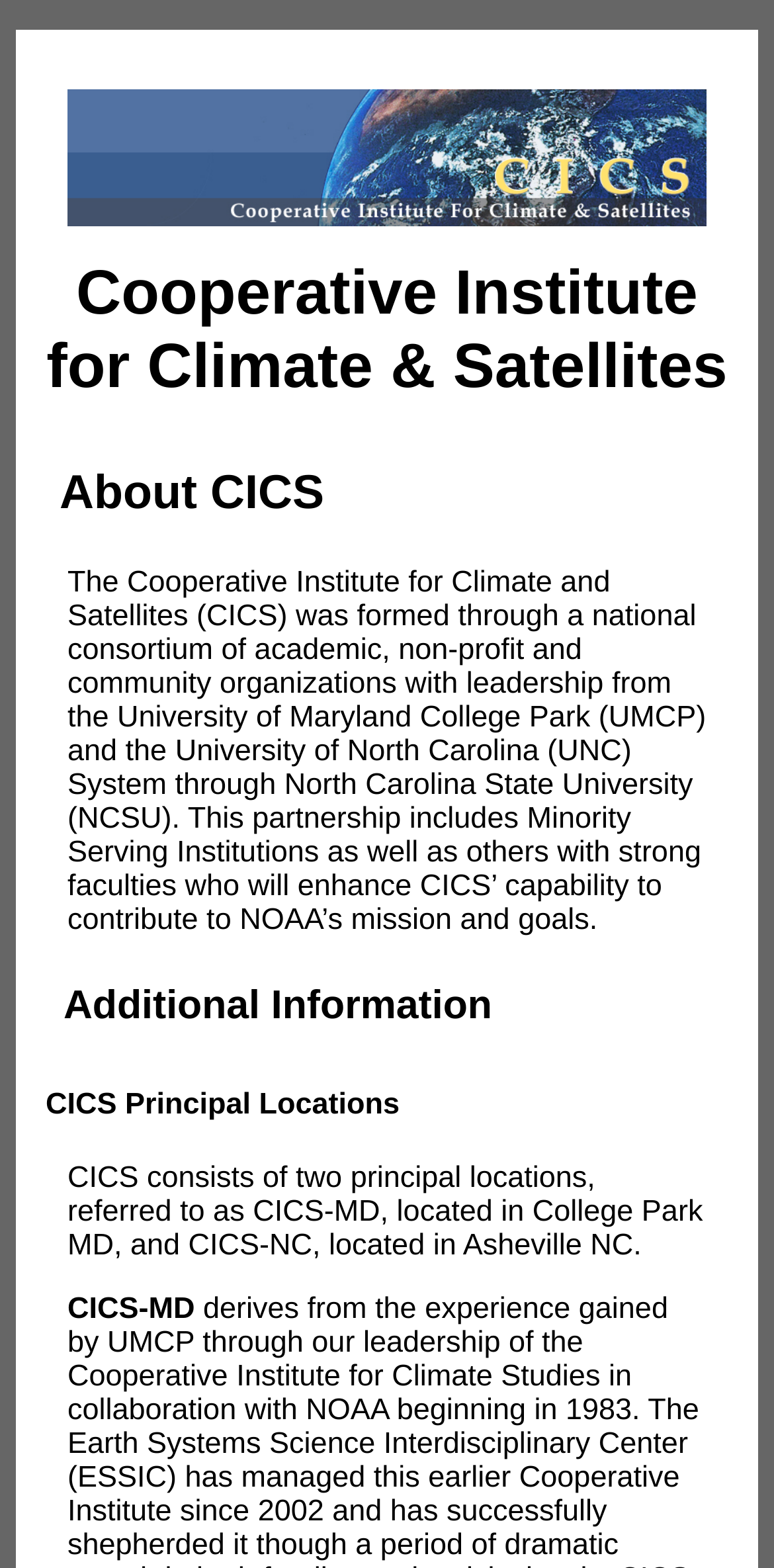Please locate and generate the primary heading on this webpage.

Cooperative Institute for Climate & Satellites